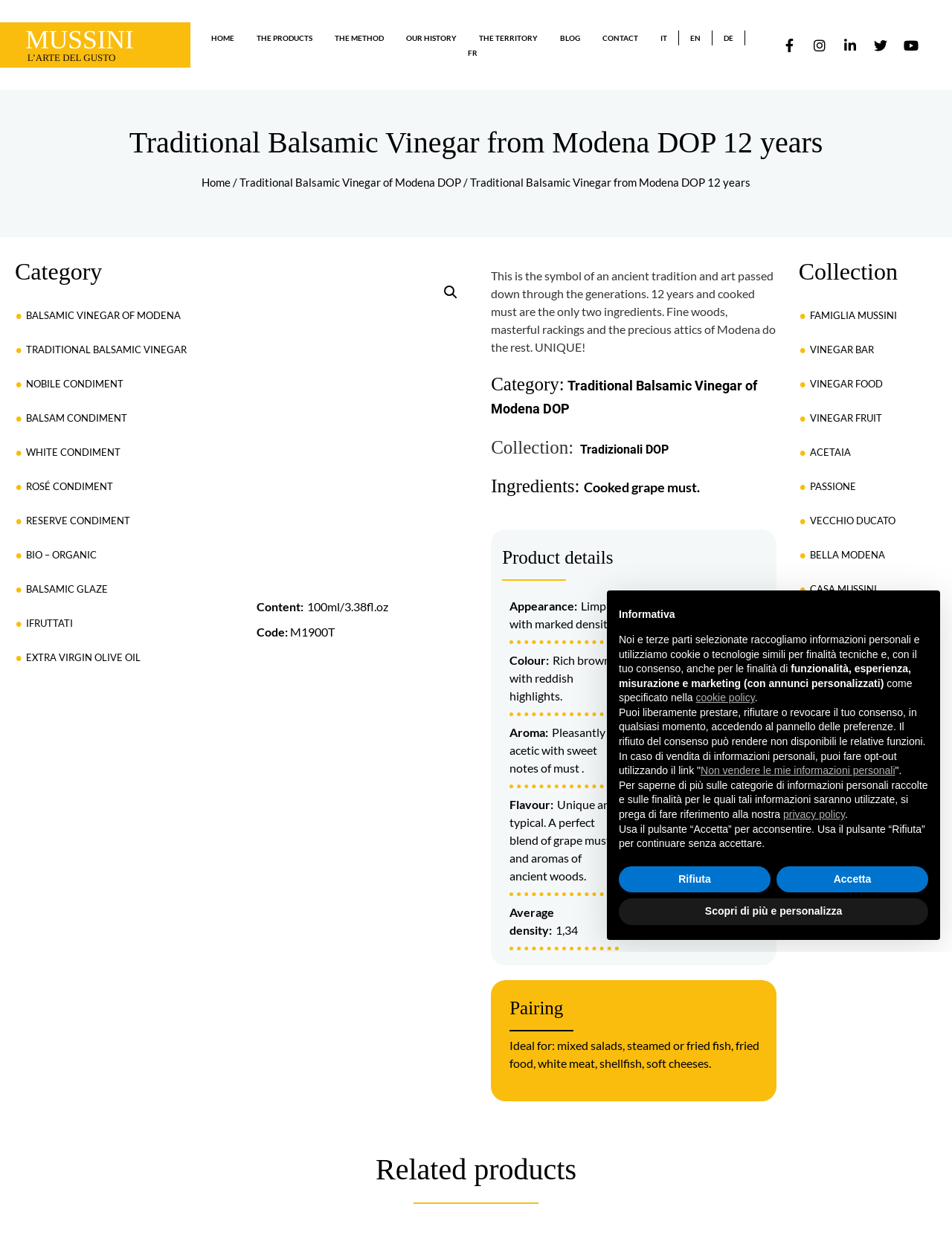What is the acidity of the product?
Using the information from the image, provide a comprehensive answer to the question.

I found the answer by reading the text 'Acidity: 6%' which is located in the product details section.